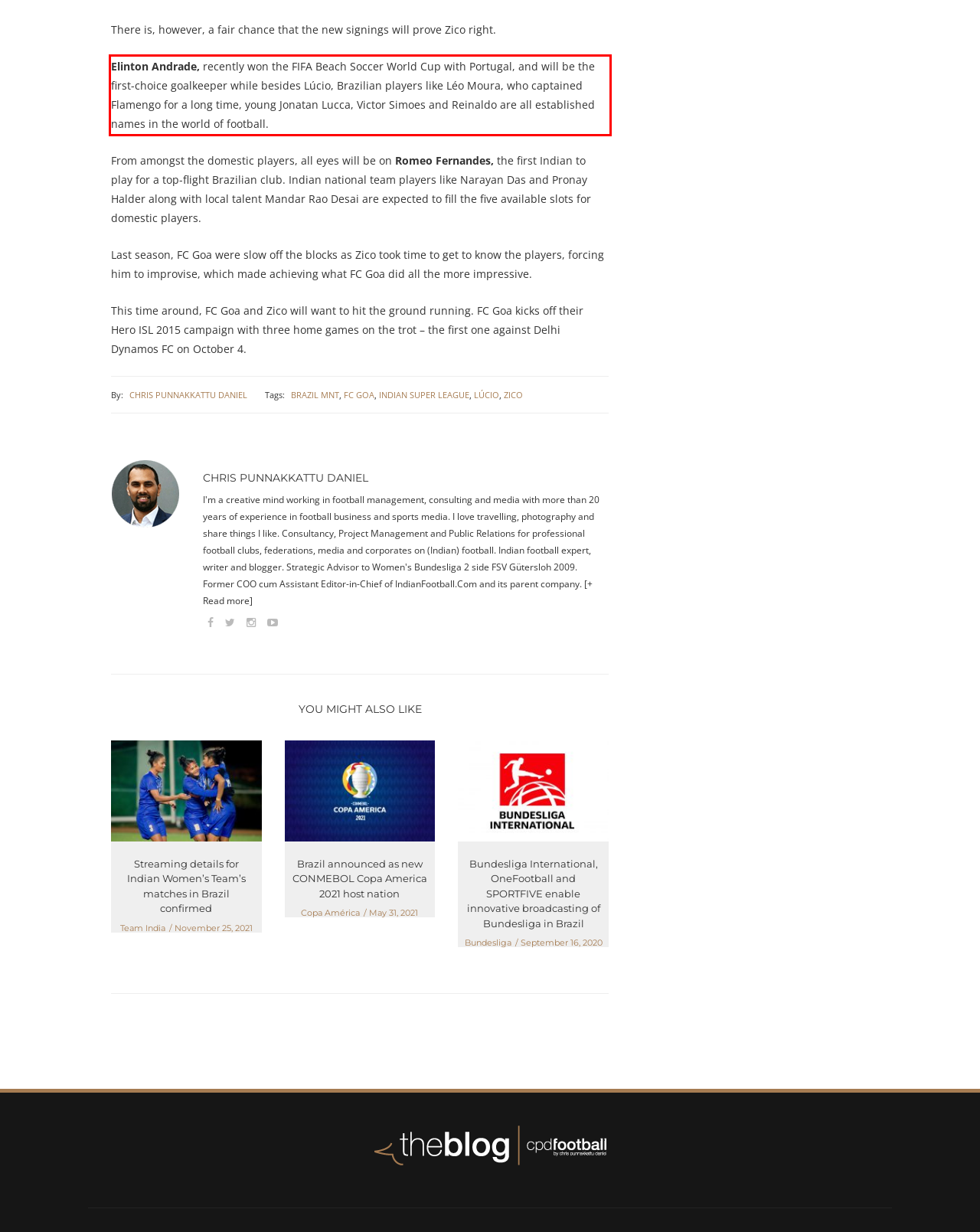Please extract the text content within the red bounding box on the webpage screenshot using OCR.

Elinton Andrade, recently won the FIFA Beach Soccer World Cup with Portugal, and will be the first-choice goalkeeper while besides Lúcio, Brazilian players like Léo Moura, who captained Flamengo for a long time, young Jonatan Lucca, Victor Simoes and Reinaldo are all established names in the world of football.